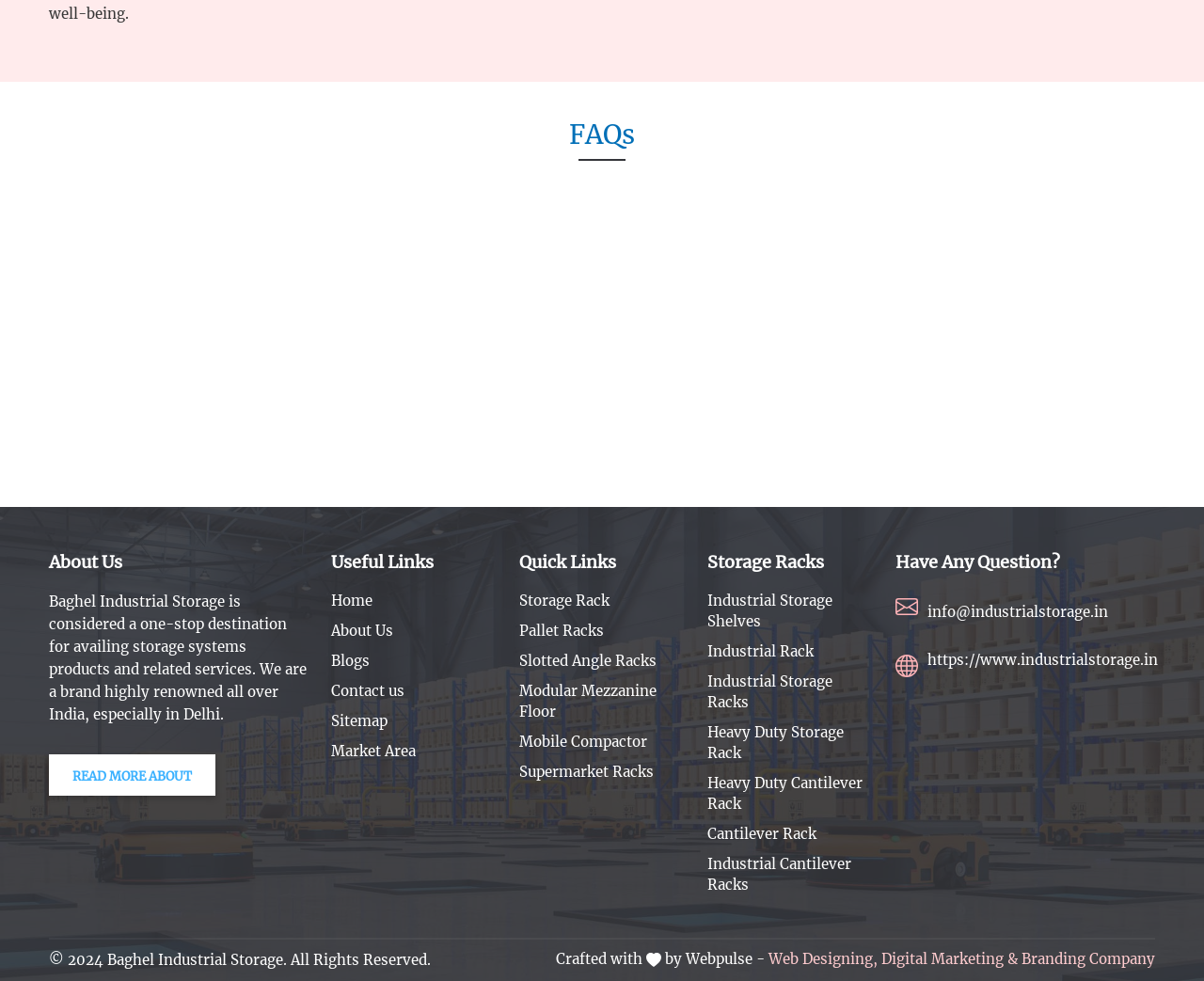Please provide the bounding box coordinates for the element that needs to be clicked to perform the following instruction: "Click on 'READ MORE ABOUT'". The coordinates should be given as four float numbers between 0 and 1, i.e., [left, top, right, bottom].

[0.041, 0.769, 0.179, 0.811]